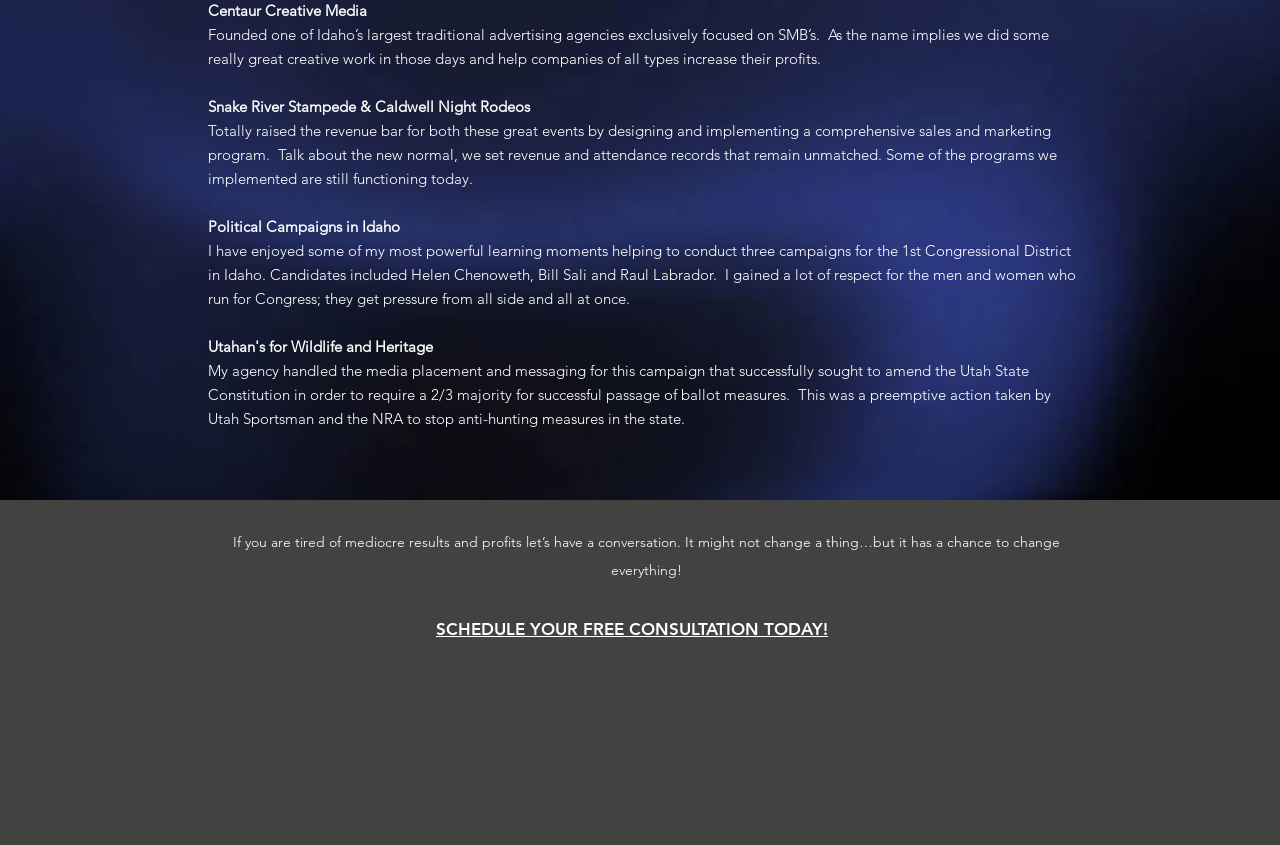What is the call-to-action on the webpage?
Please answer the question as detailed as possible.

The webpage has a call-to-action button that says 'SCHEDULE YOUR FREE CONSULTATION TODAY!' which encourages users to take action.